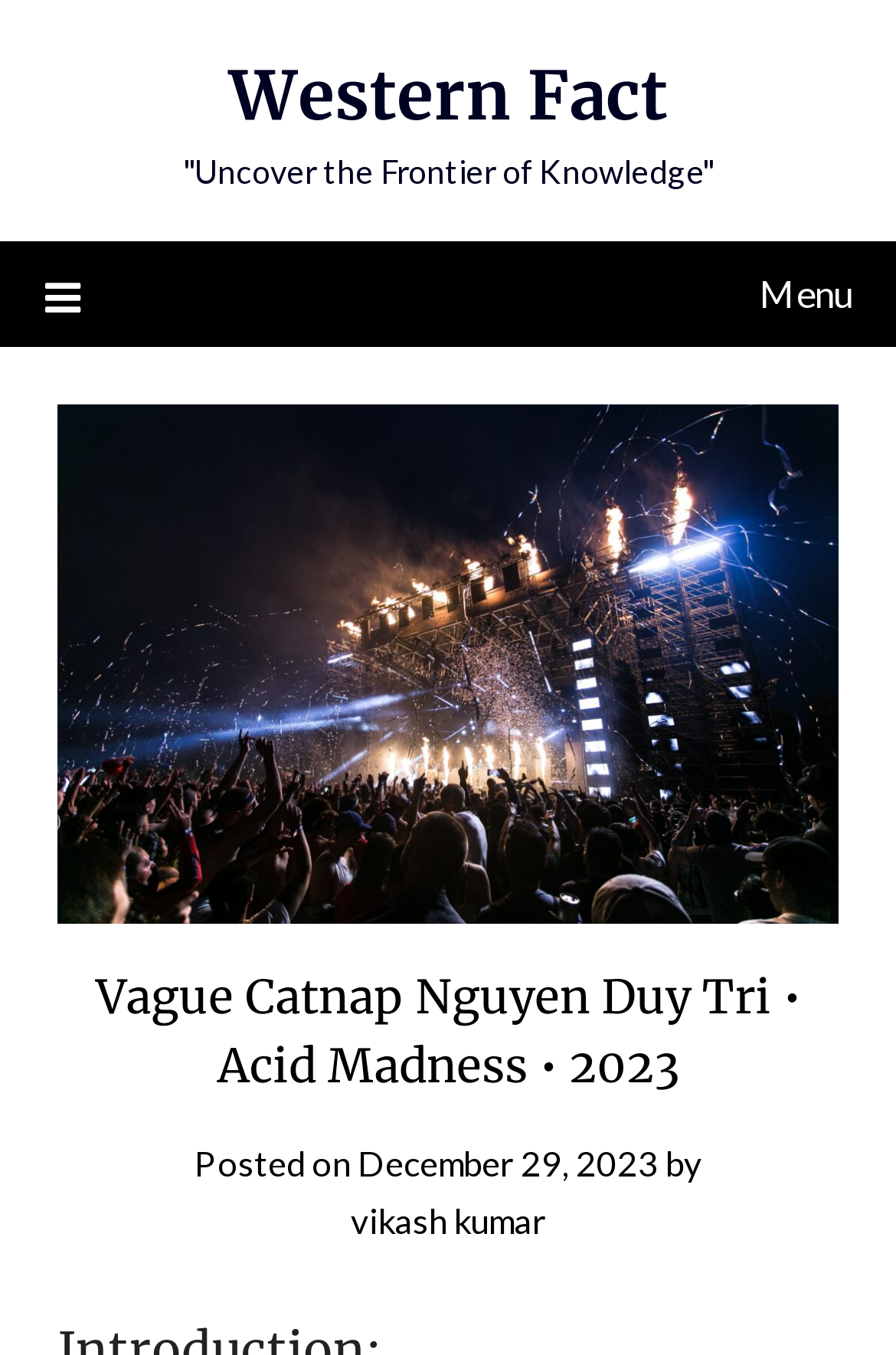Write an exhaustive caption that covers the webpage's main aspects.

The webpage is dedicated to the avant-garde sounds of Vague Catnap Nguyen Duy Tri, specifically the album "Acid Madness" released in 2023. At the top-left corner, there is a link to "Western Fact". Below it, a static text reads "Uncover the Frontier of Knowledge". 

On the top-right corner, there is a menu icon represented by "\uf0c9" which, when expanded, reveals a dropdown menu. Within this menu, there is a large image of the album cover, "Vague Catnap Nguyen Duy Tri • Acid Madness • 2023", taking up most of the space. 

Above the image, there is a header section containing the album title "Vague Catnap Nguyen Duy Tri • Acid Madness • 2023" in a heading format. Below the album title, there is a section with the posting information, including the text "Posted on", a link to the date "December 29, 2023", and the author's name "vikash kumar" linked to their profile.